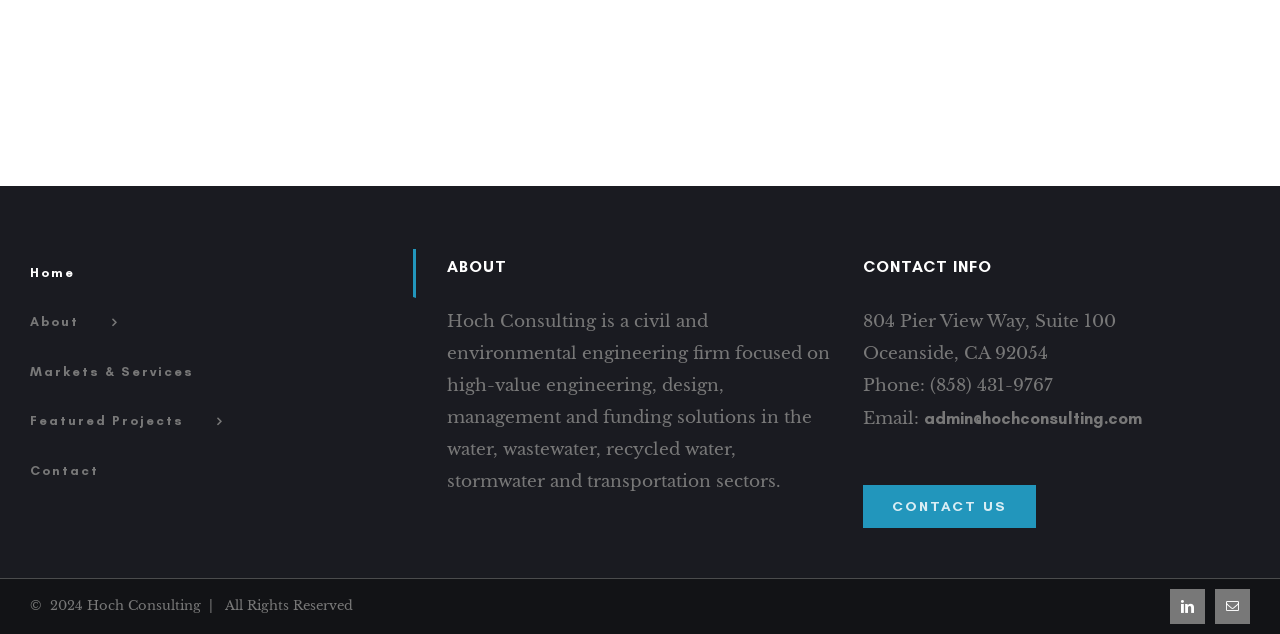Can you provide the bounding box coordinates for the element that should be clicked to implement the instruction: "contact us"?

[0.674, 0.765, 0.81, 0.833]